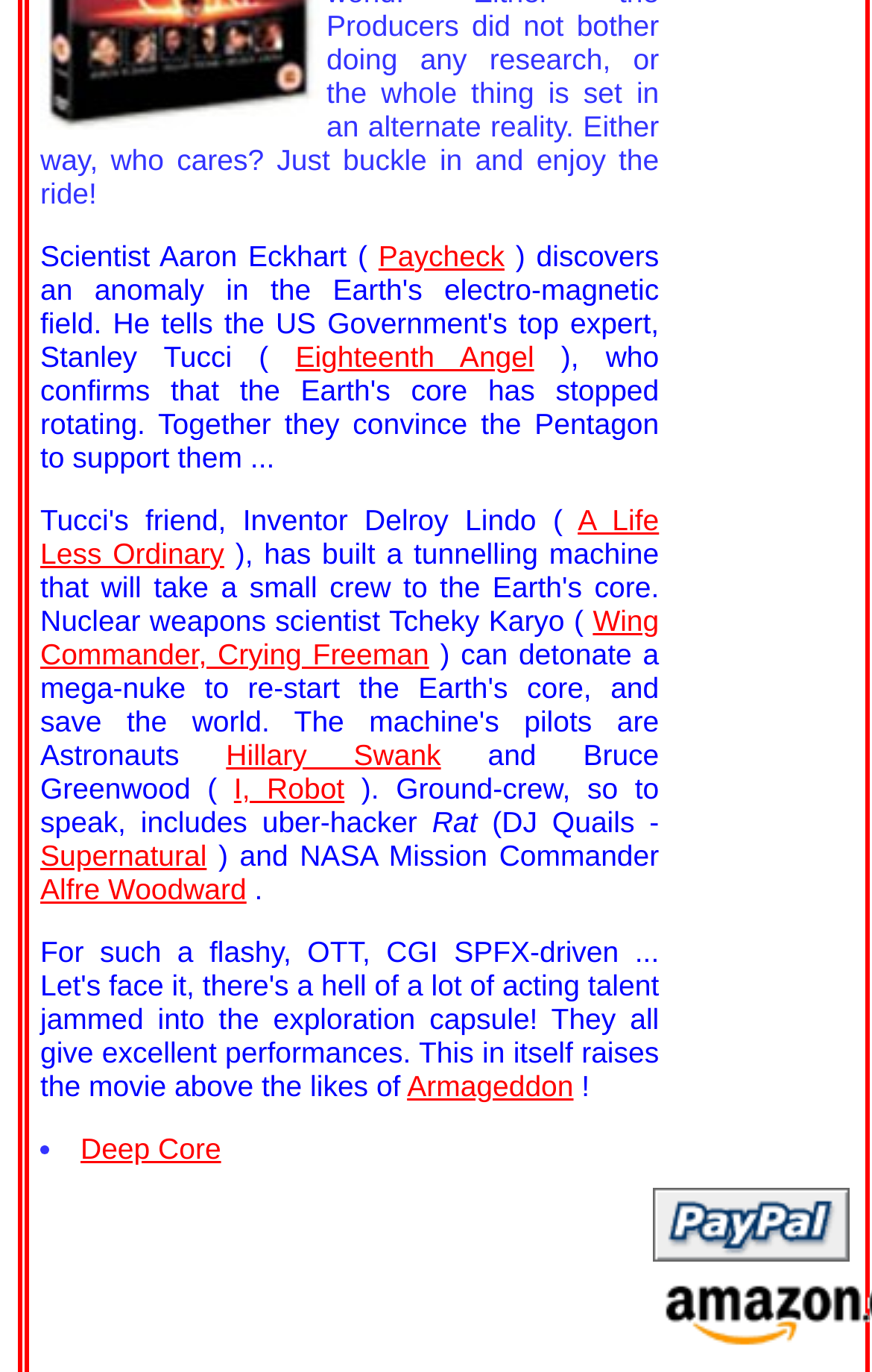Determine the coordinates of the bounding box for the clickable area needed to execute this instruction: "Visit Facebook".

None